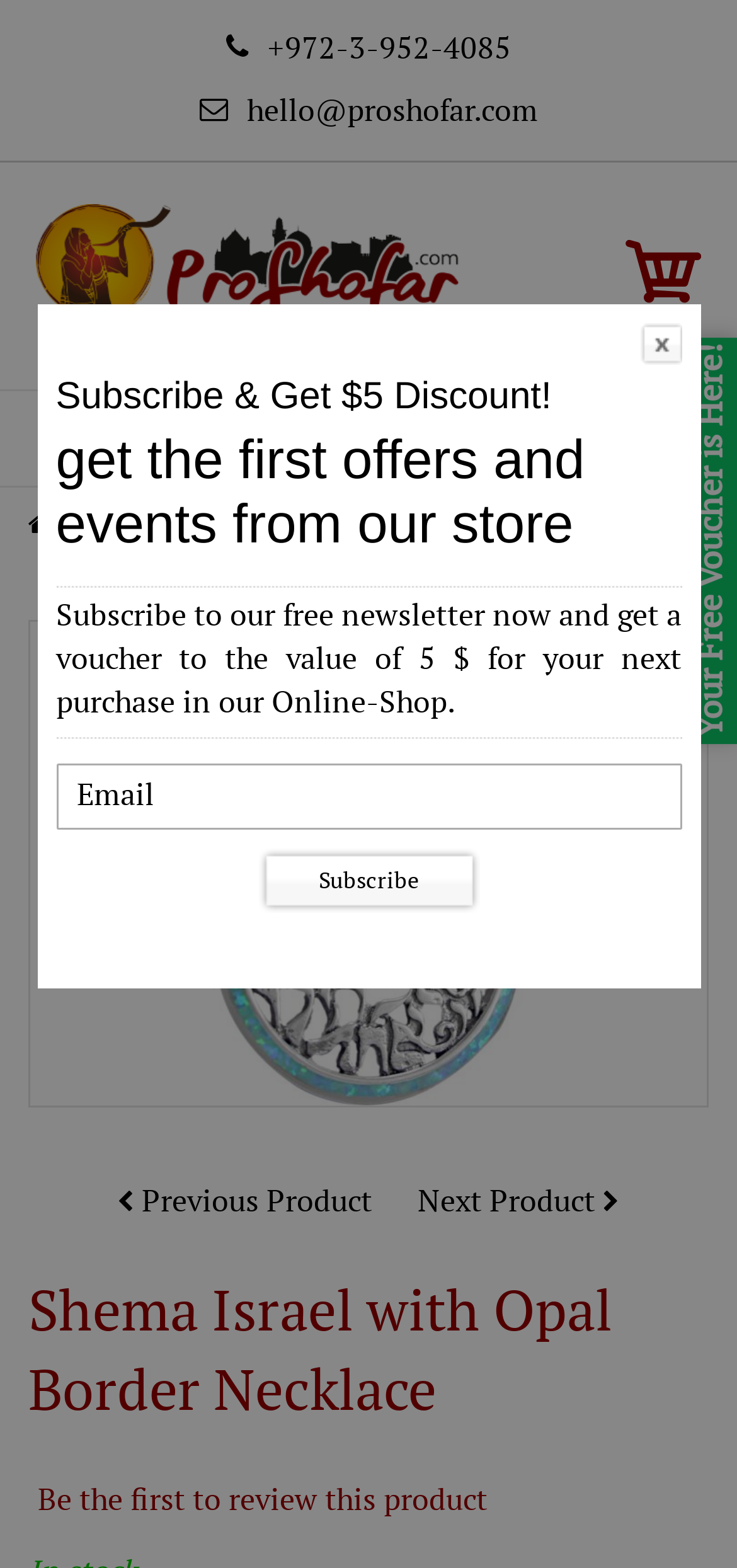Please mark the bounding box coordinates of the area that should be clicked to carry out the instruction: "Subscribe to the newsletter".

[0.35, 0.541, 0.65, 0.582]